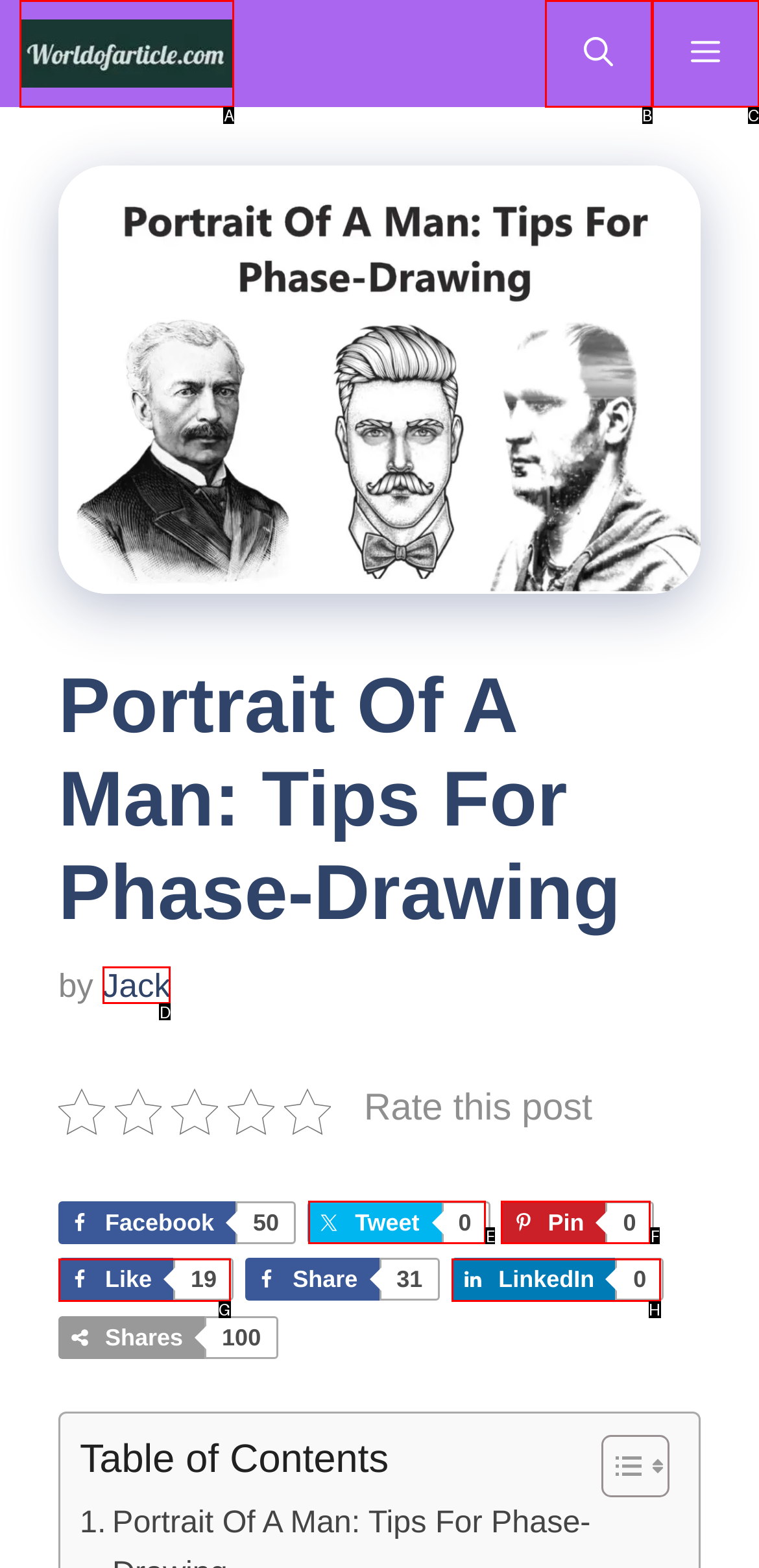Identify the letter that best matches this UI element description: LinkedIn0
Answer with the letter from the given options.

H